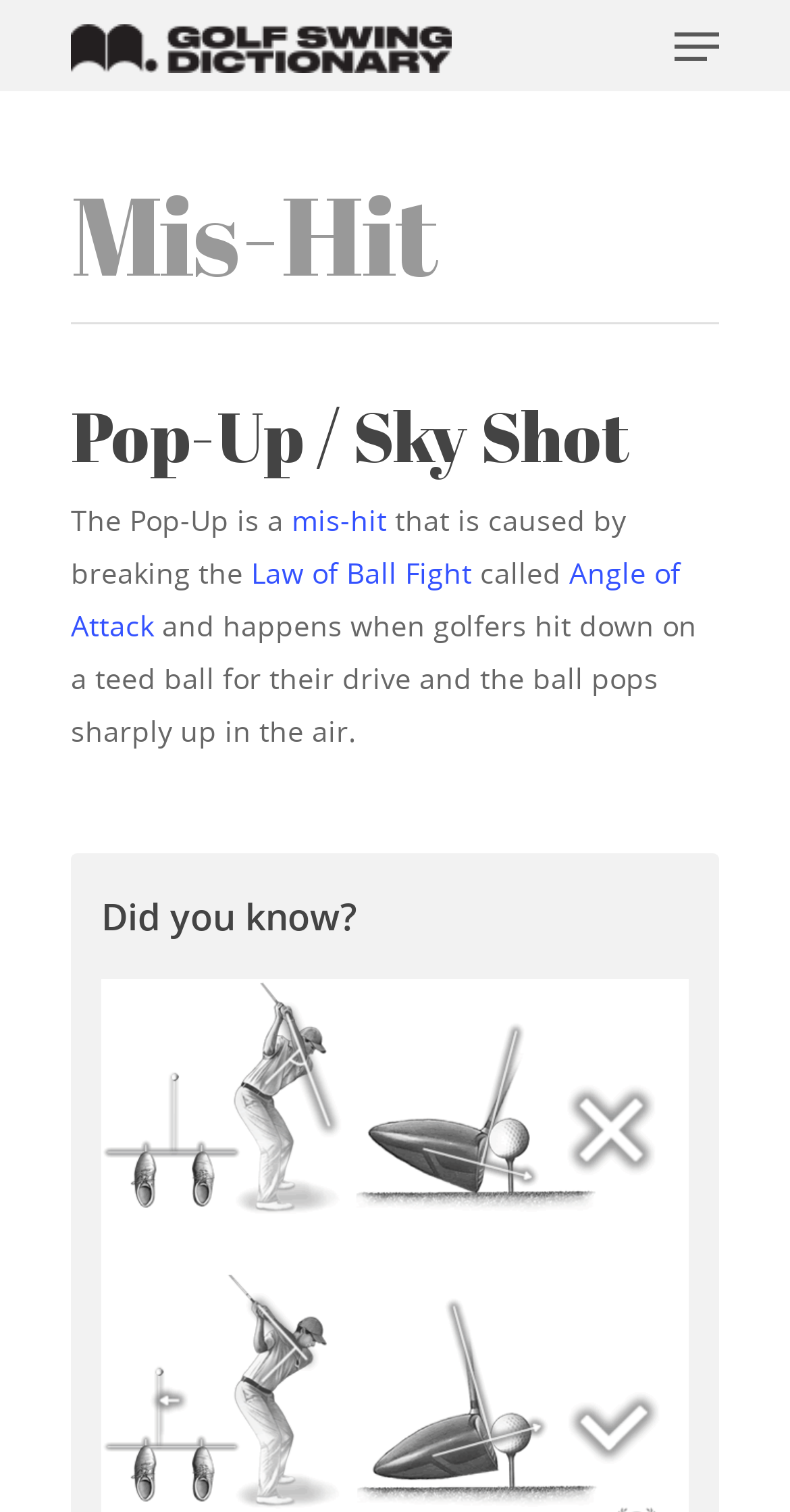Pinpoint the bounding box coordinates of the area that should be clicked to complete the following instruction: "Explore the Angle of Attack". The coordinates must be given as four float numbers between 0 and 1, i.e., [left, top, right, bottom].

[0.09, 0.366, 0.862, 0.426]